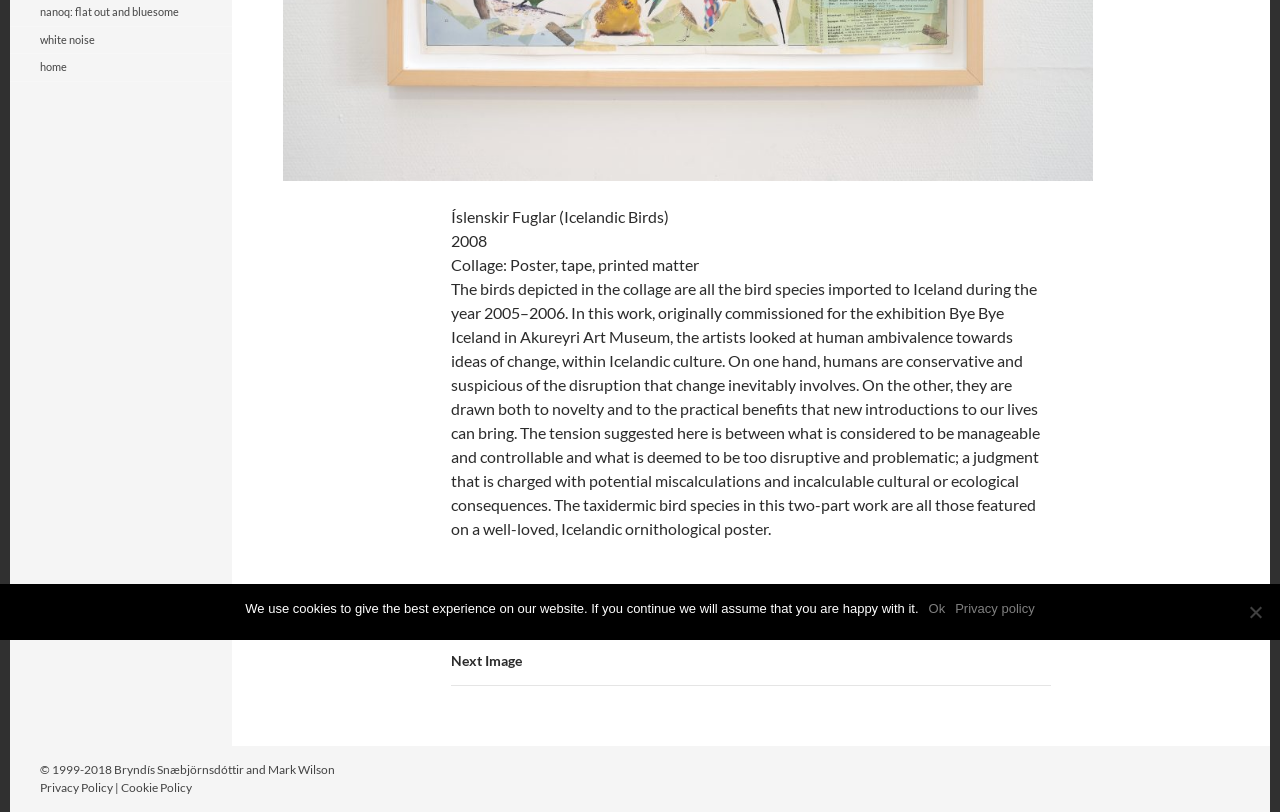Based on the description "home", find the bounding box of the specified UI element.

[0.008, 0.067, 0.181, 0.099]